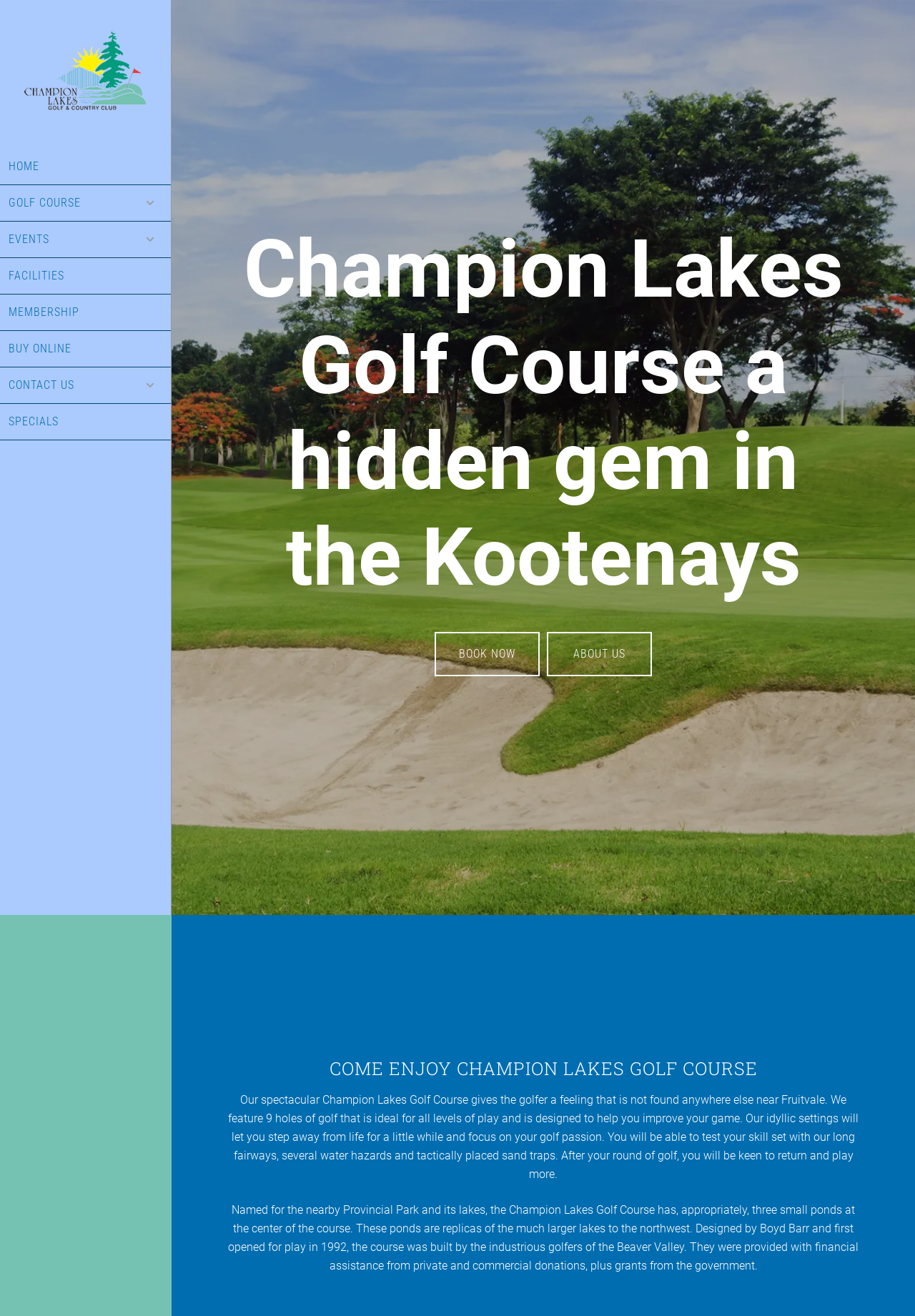Can you pinpoint the bounding box coordinates for the clickable element required for this instruction: "Click on the 'ABOUT US' link"? The coordinates should be four float numbers between 0 and 1, i.e., [left, top, right, bottom].

[0.598, 0.48, 0.712, 0.514]